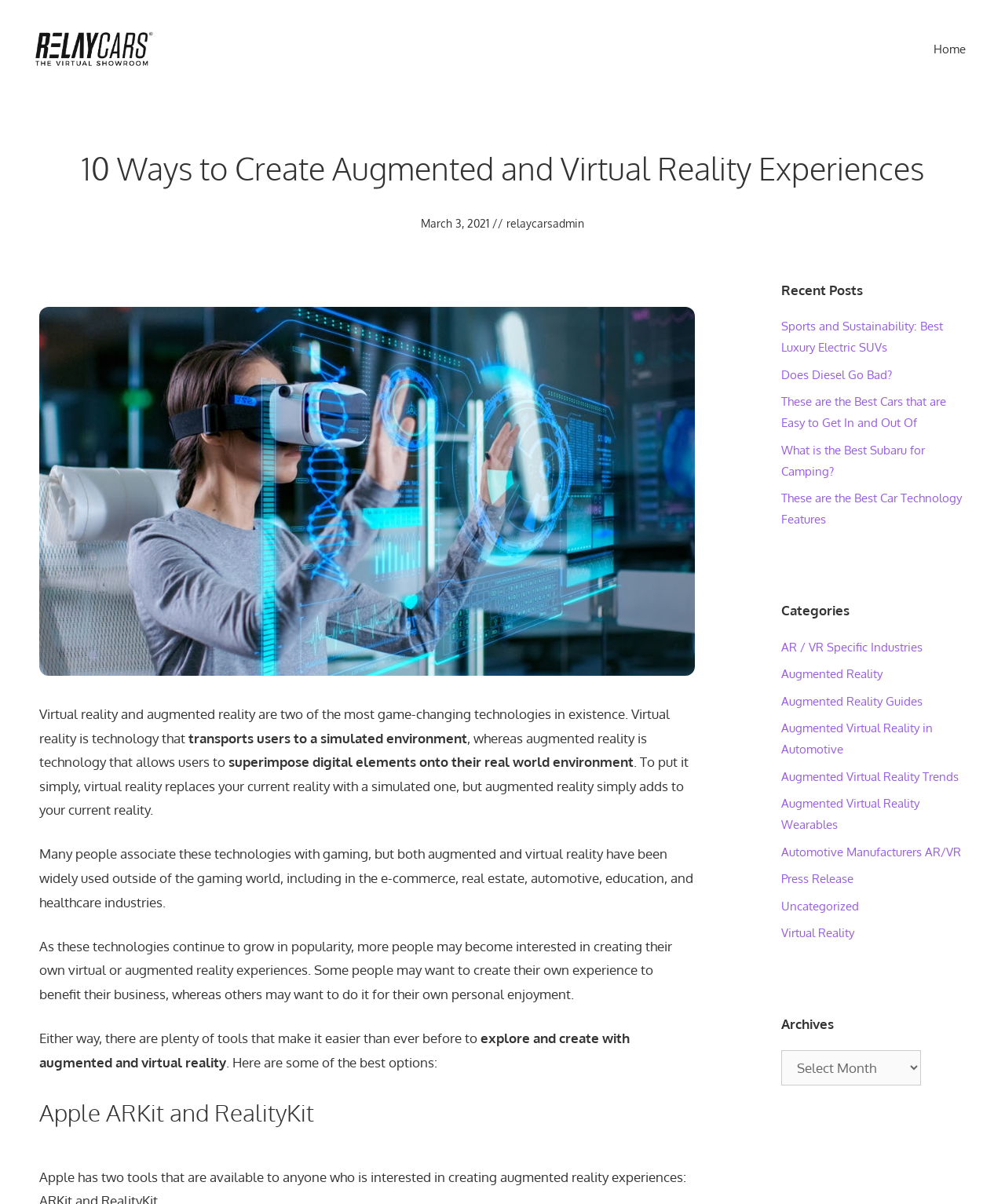What is the category of the link 'Sports and Sustainability: Best Luxury Electric SUVs'?
Provide a detailed answer to the question using information from the image.

The link 'Sports and Sustainability: Best Luxury Electric SUVs' is located in the 'Recent Posts' section, but it does not fit into any of the categories listed in the 'Categories' section, so it can be considered as uncategorized.